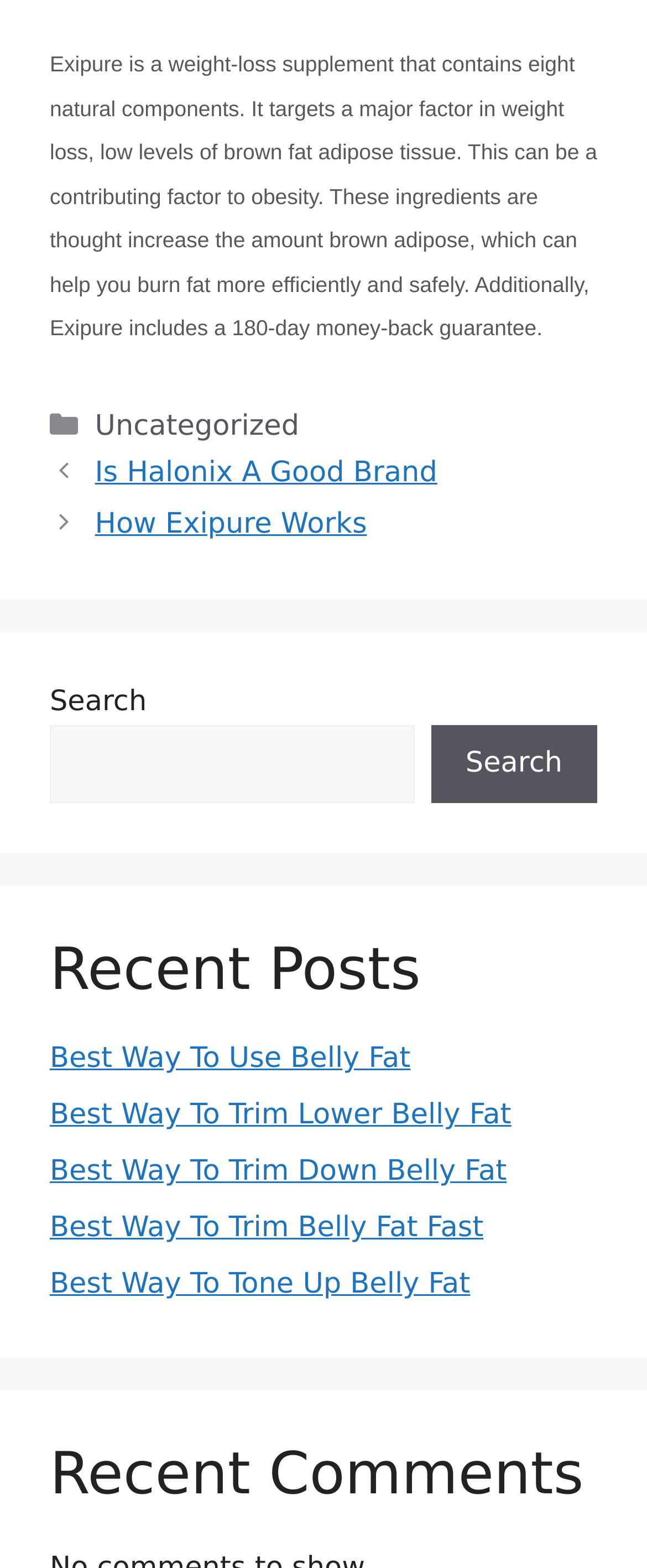Identify the bounding box coordinates of the element to click to follow this instruction: 'View page source'. Ensure the coordinates are four float values between 0 and 1, provided as [left, top, right, bottom].

None